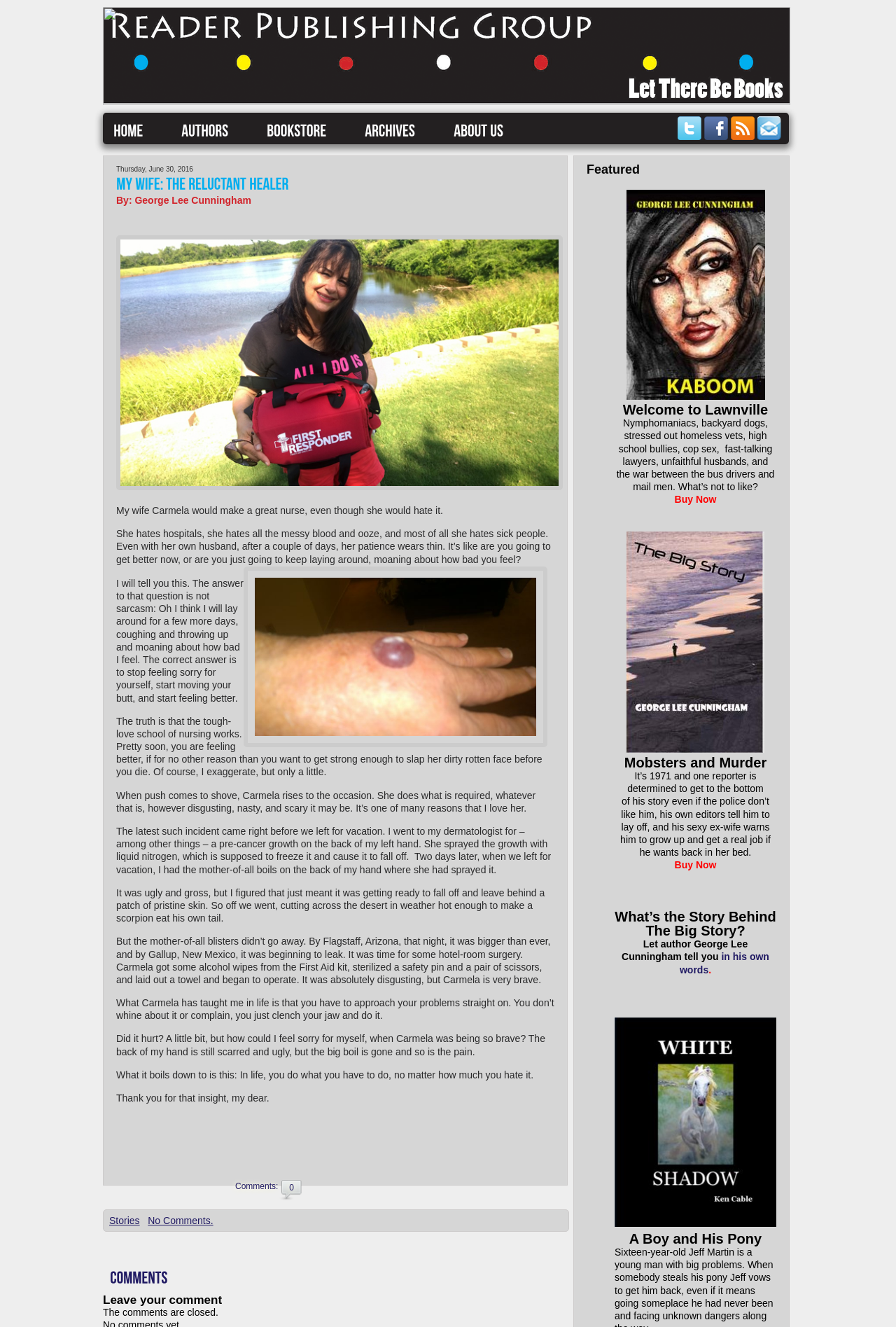What is the name of the book being described?
Look at the screenshot and respond with a single word or phrase.

MY WIFE: THE RELUCTANT HEALER